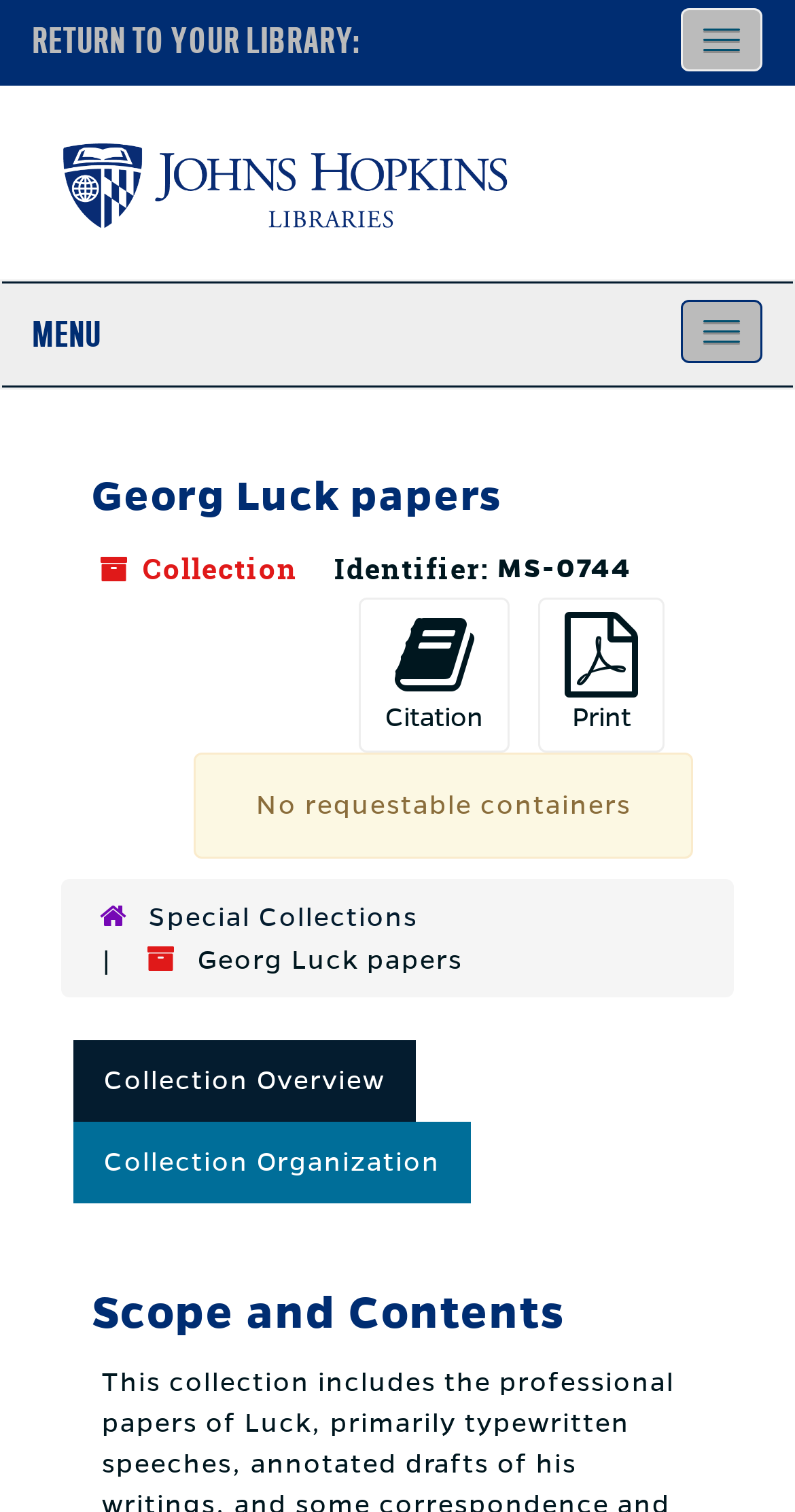Can you identify and provide the main heading of the webpage?

Georg Luck papers